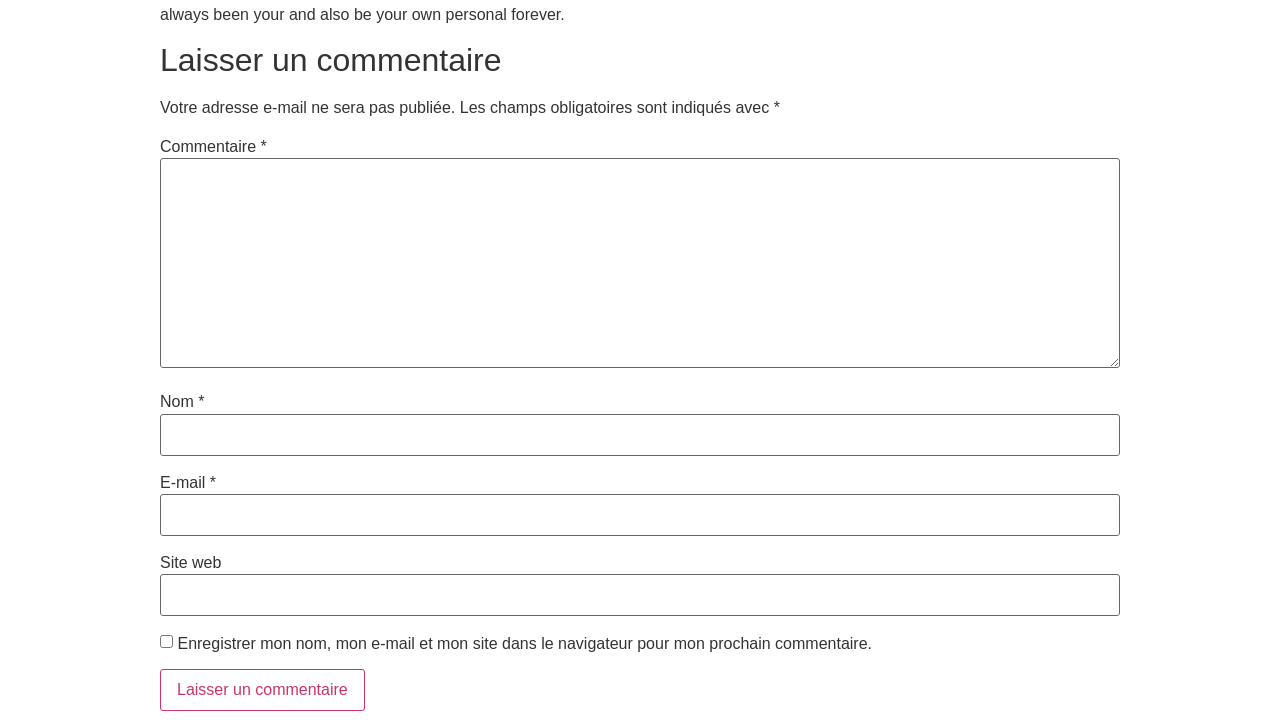Examine the image carefully and respond to the question with a detailed answer: 
What is the text of the button at the bottom of the form?

The button at the bottom of the form is labeled 'Laisser un commentaire', which is the same as the heading at the top of the form.